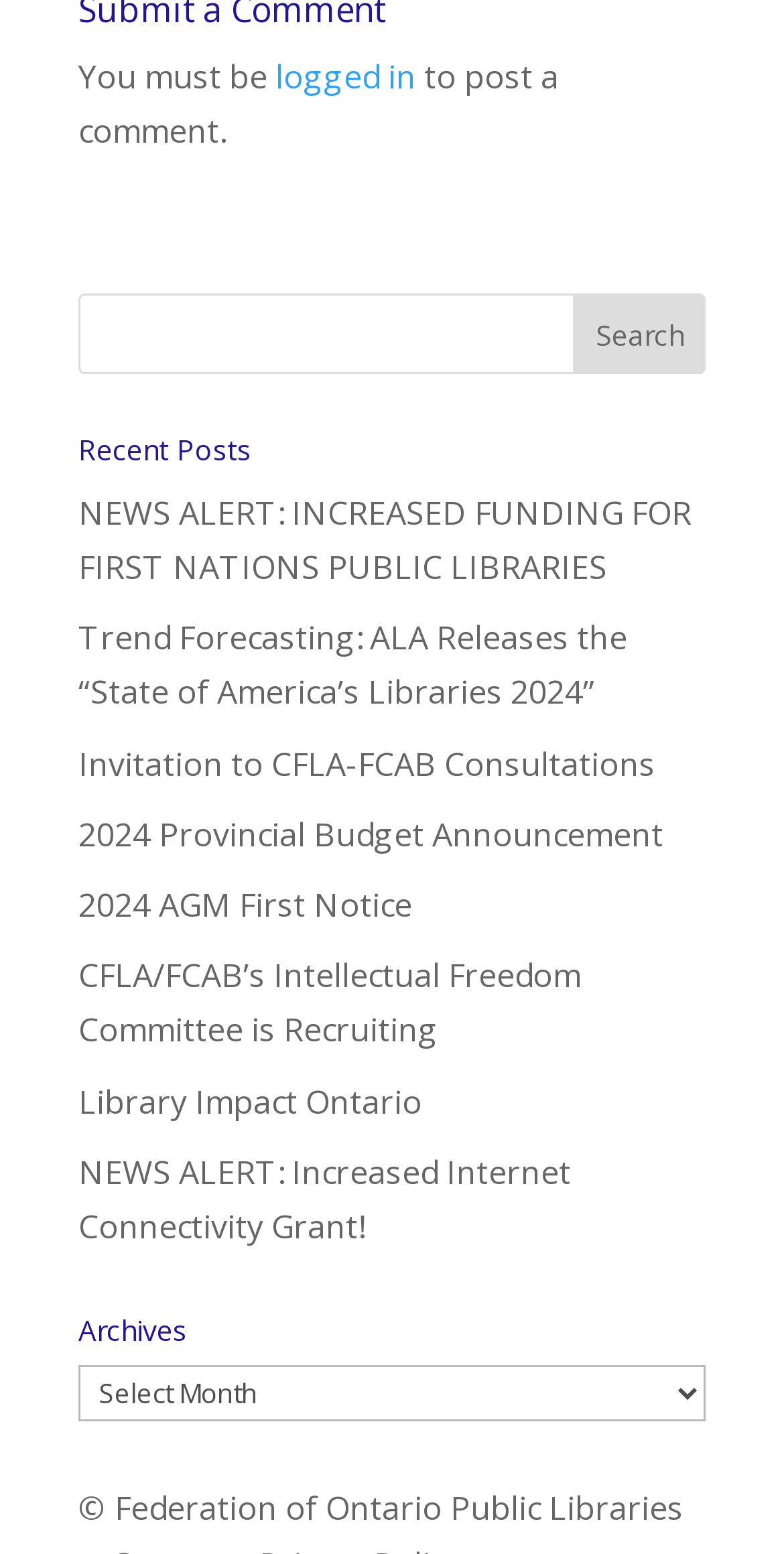Identify the bounding box coordinates for the element you need to click to achieve the following task: "Enter your name". Provide the bounding box coordinates as four float numbers between 0 and 1, in the form [left, top, right, bottom].

None